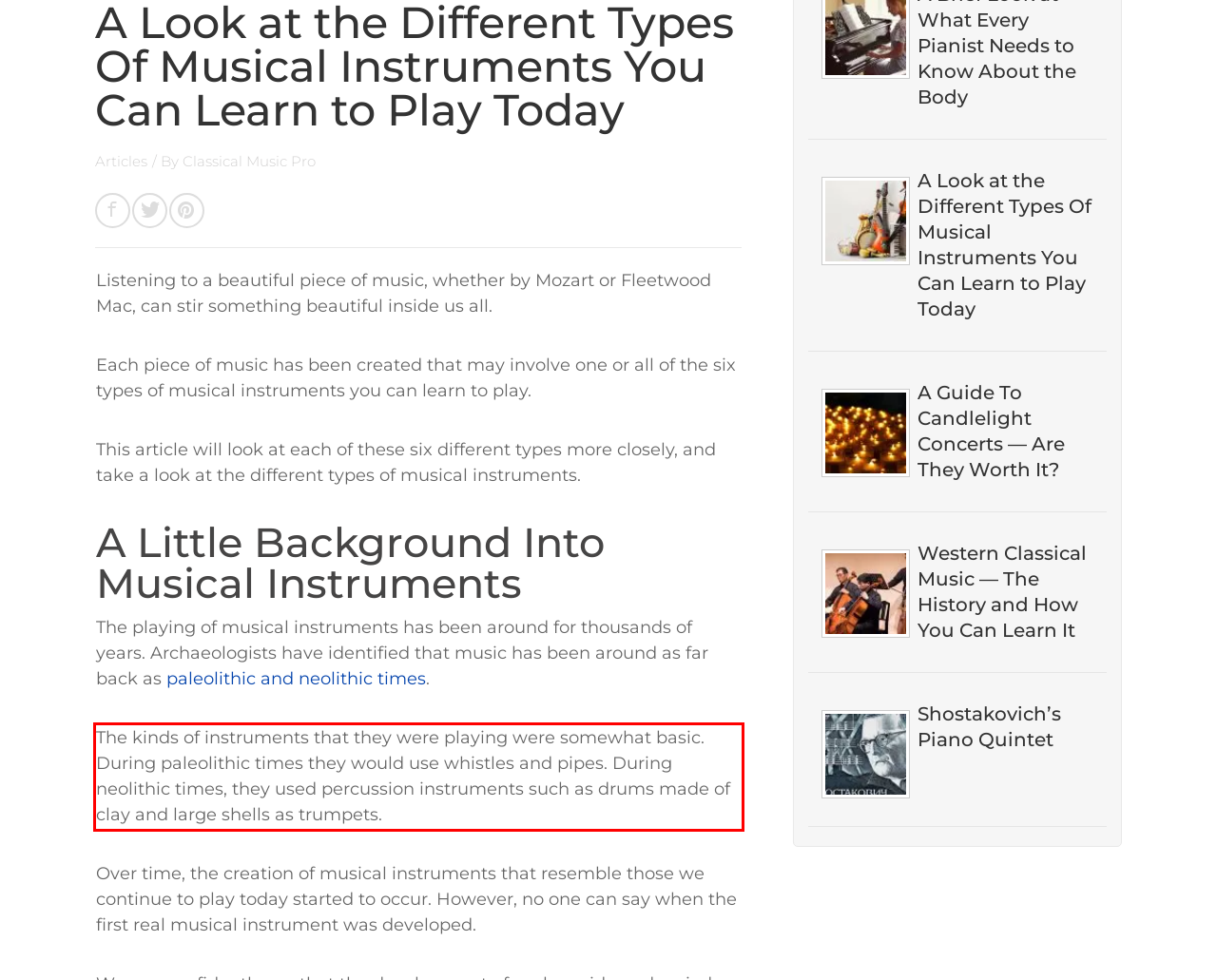Given a webpage screenshot with a red bounding box, perform OCR to read and deliver the text enclosed by the red bounding box.

The kinds of instruments that they were playing were somewhat basic. During paleolithic times they would use whistles and pipes. During neolithic times, they used percussion instruments such as drums made of clay and large shells as trumpets.